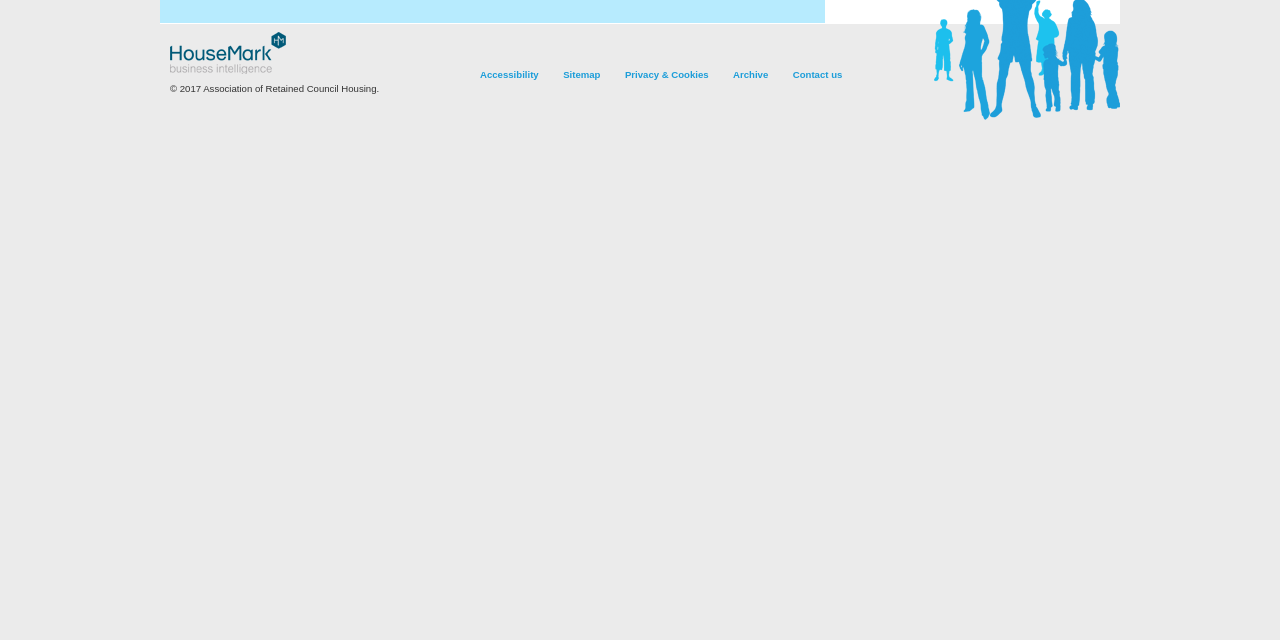Using the description: "Contact us", identify the bounding box of the corresponding UI element in the screenshot.

[0.619, 0.108, 0.658, 0.125]